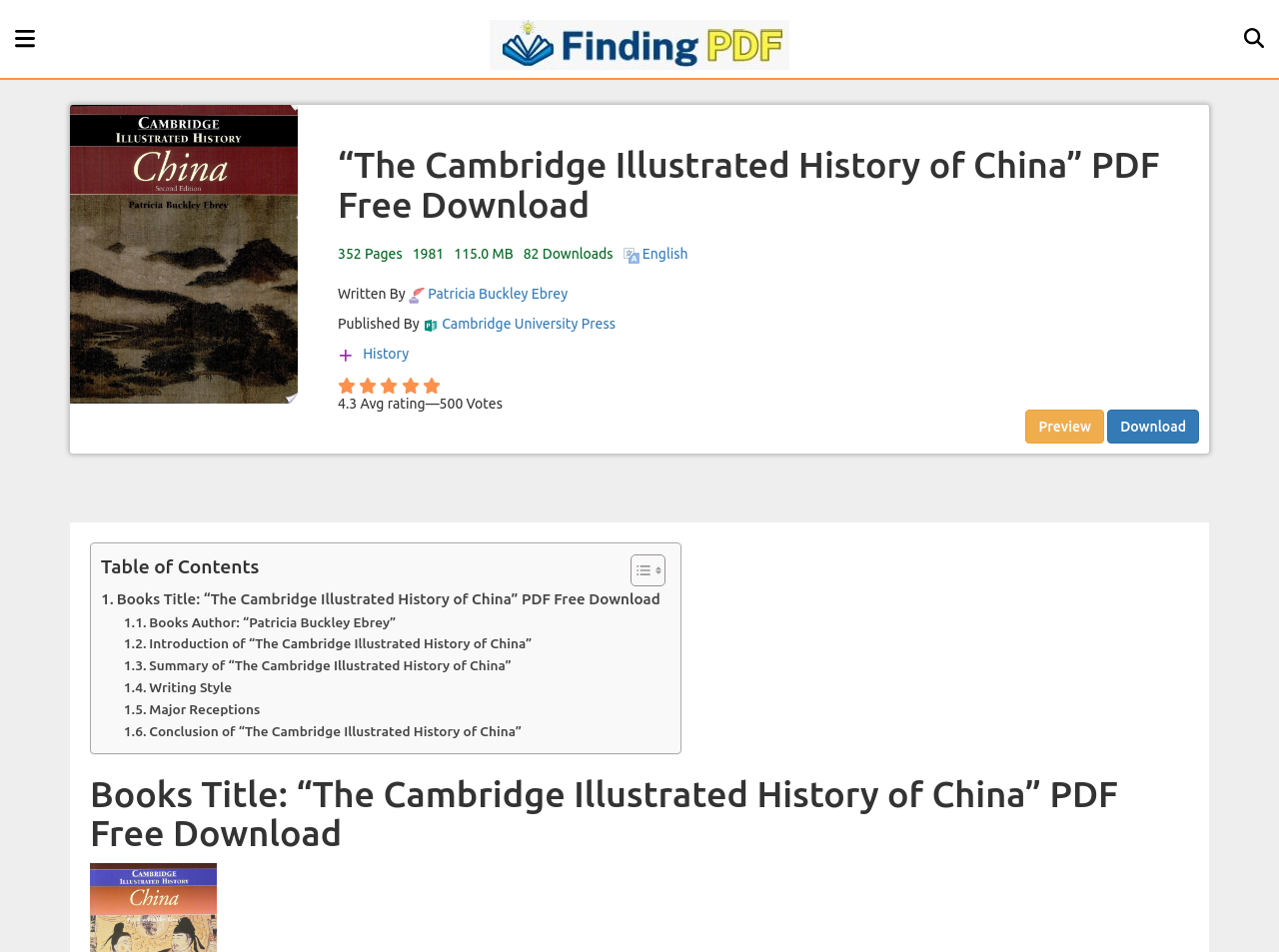What is the average rating of the book?
Can you provide an in-depth and detailed response to the question?

I found the average rating by looking at the static text element with the text '4.3 Avg rating' which is located near the middle of the webpage.